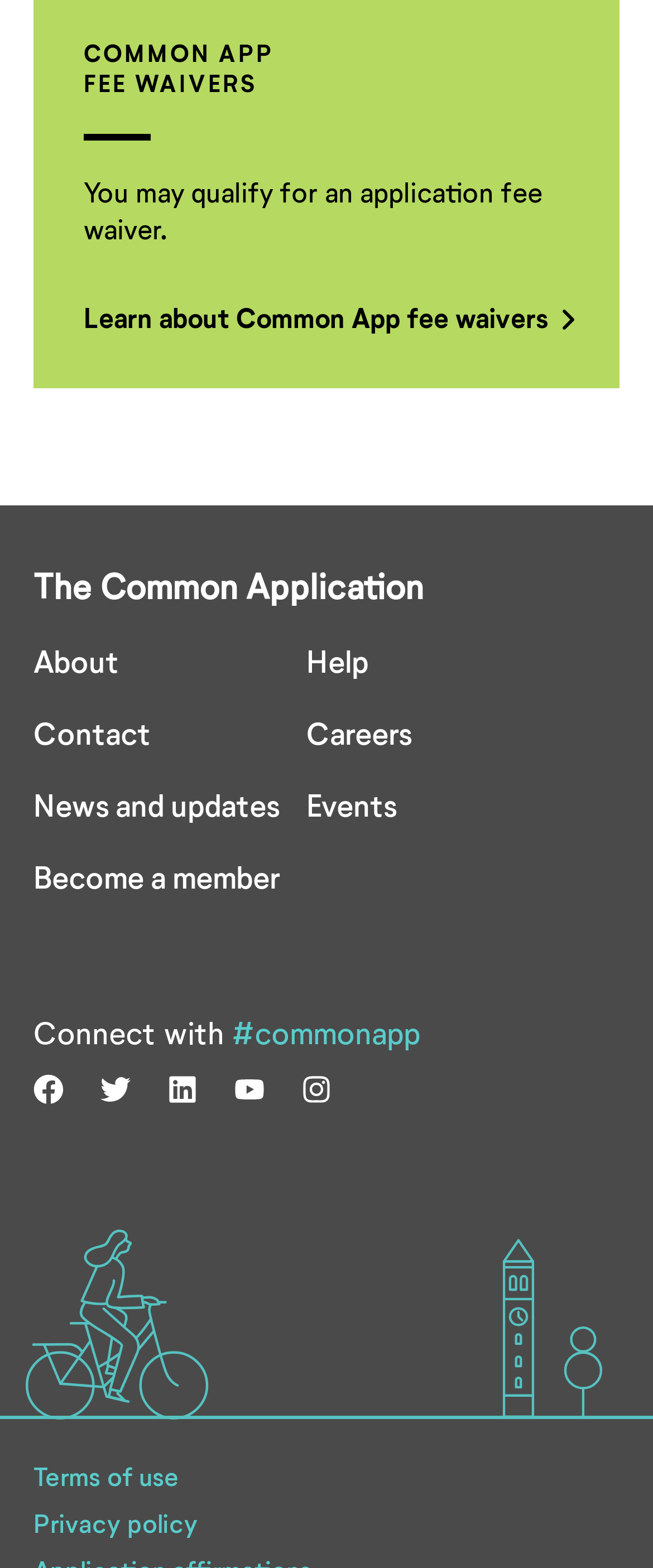What is the purpose of the Common App fee waivers?
Answer the question with a thorough and detailed explanation.

The purpose of the Common App fee waivers is to provide an application fee waiver to eligible students, as indicated by the link 'COMMON APP FEE WAIVERS' and the static text 'You may qualify for an application fee waiver.'